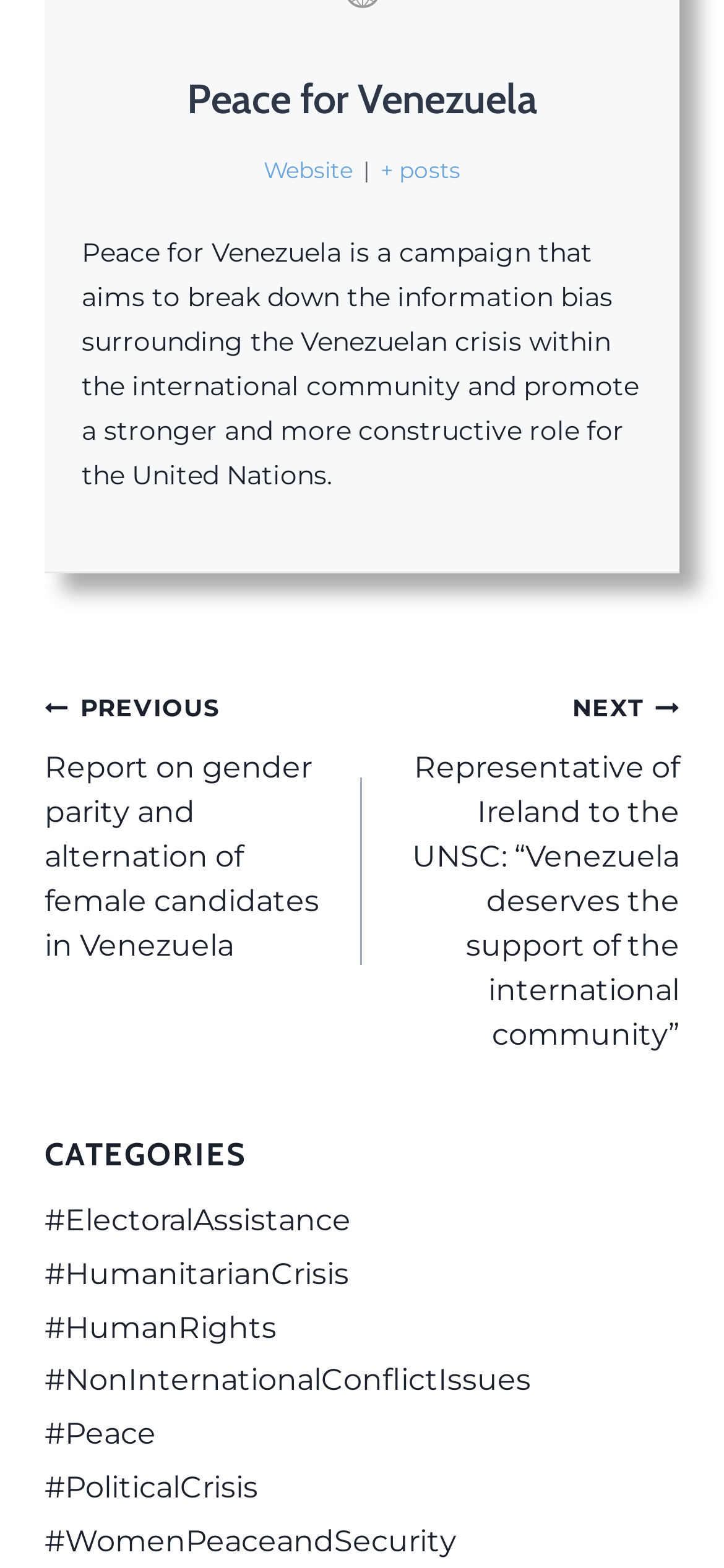Respond with a single word or phrase:
What is the title of the previous post?

Report on gender parity